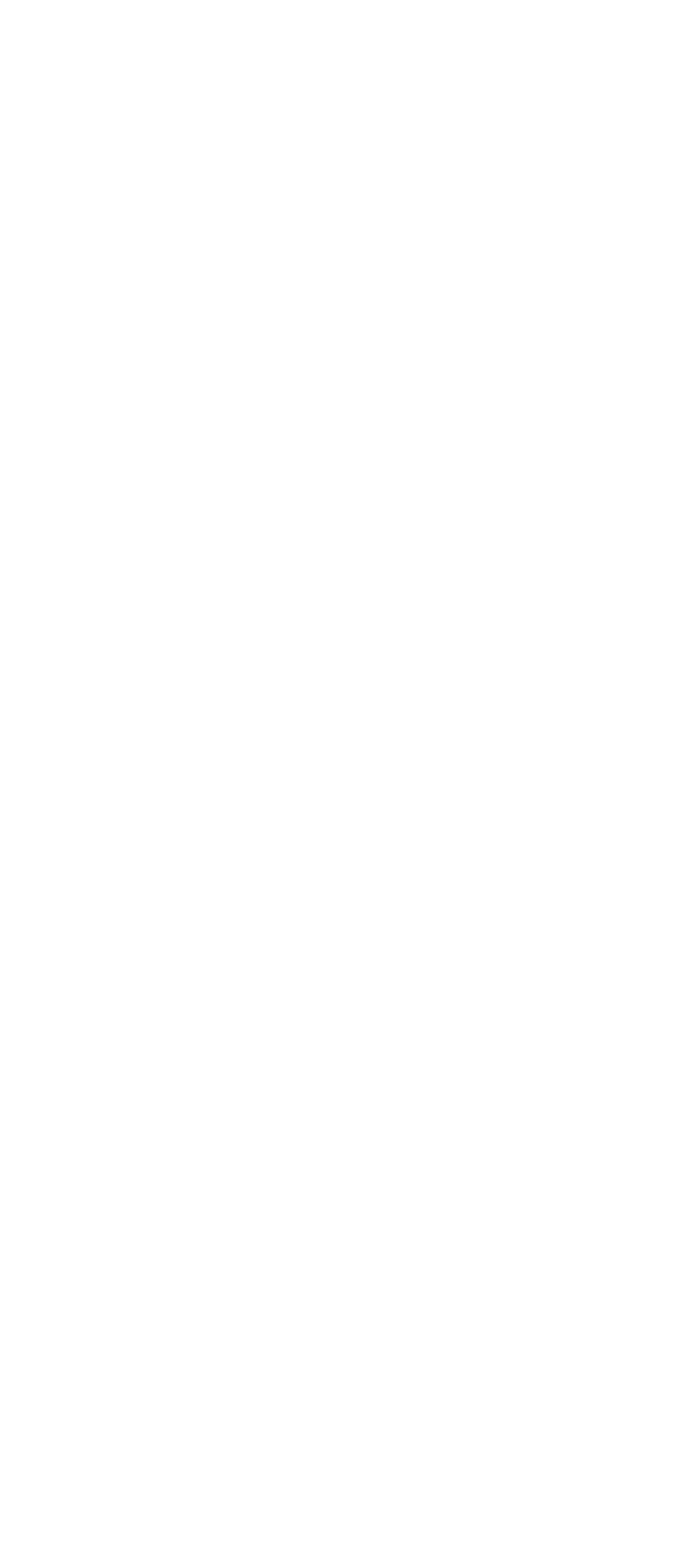Locate the bounding box coordinates of the area where you should click to accomplish the instruction: "Explore WordPress hosting".

[0.051, 0.085, 0.367, 0.107]